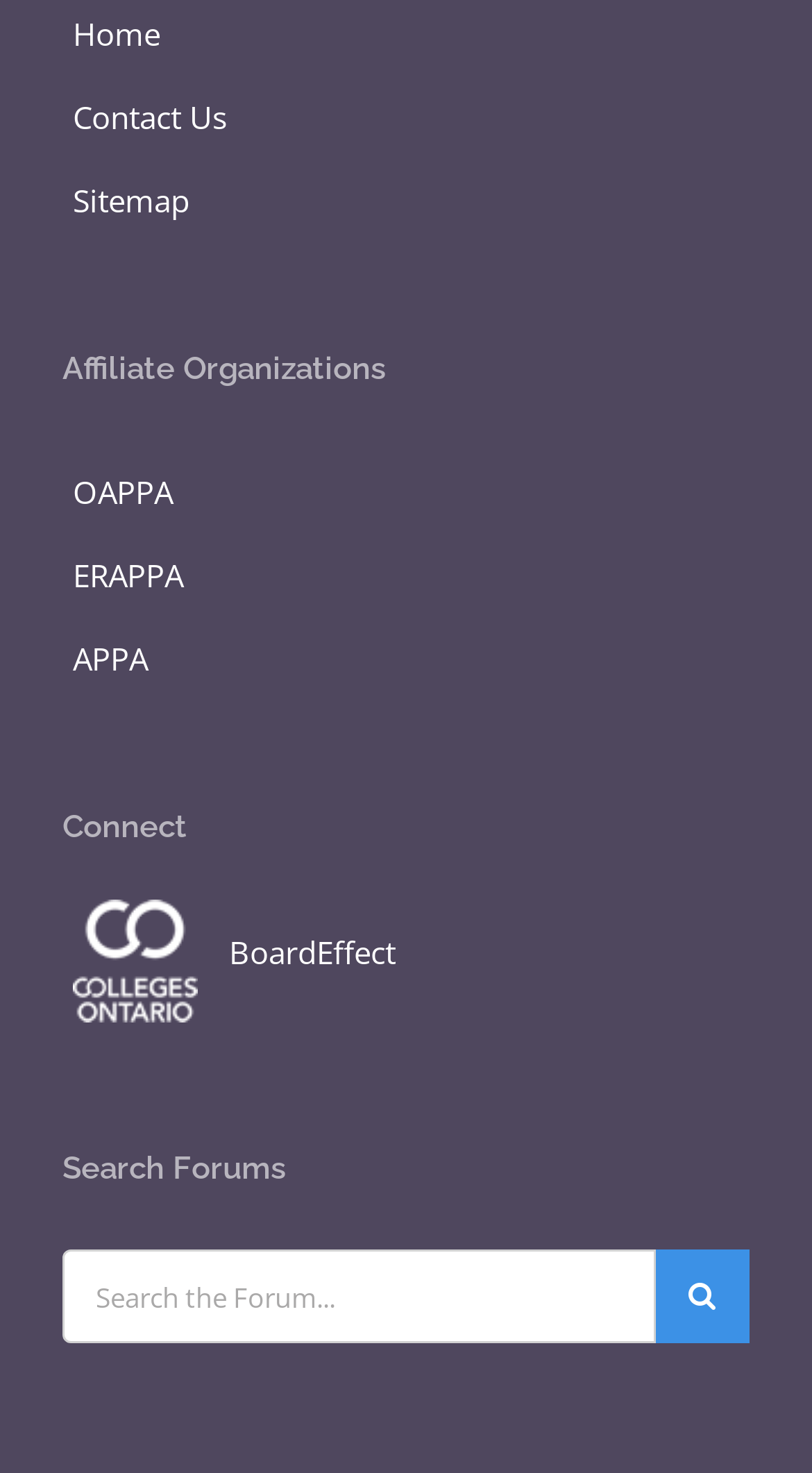Identify the coordinates of the bounding box for the element that must be clicked to accomplish the instruction: "connect with BoardEffect".

[0.09, 0.625, 0.91, 0.667]